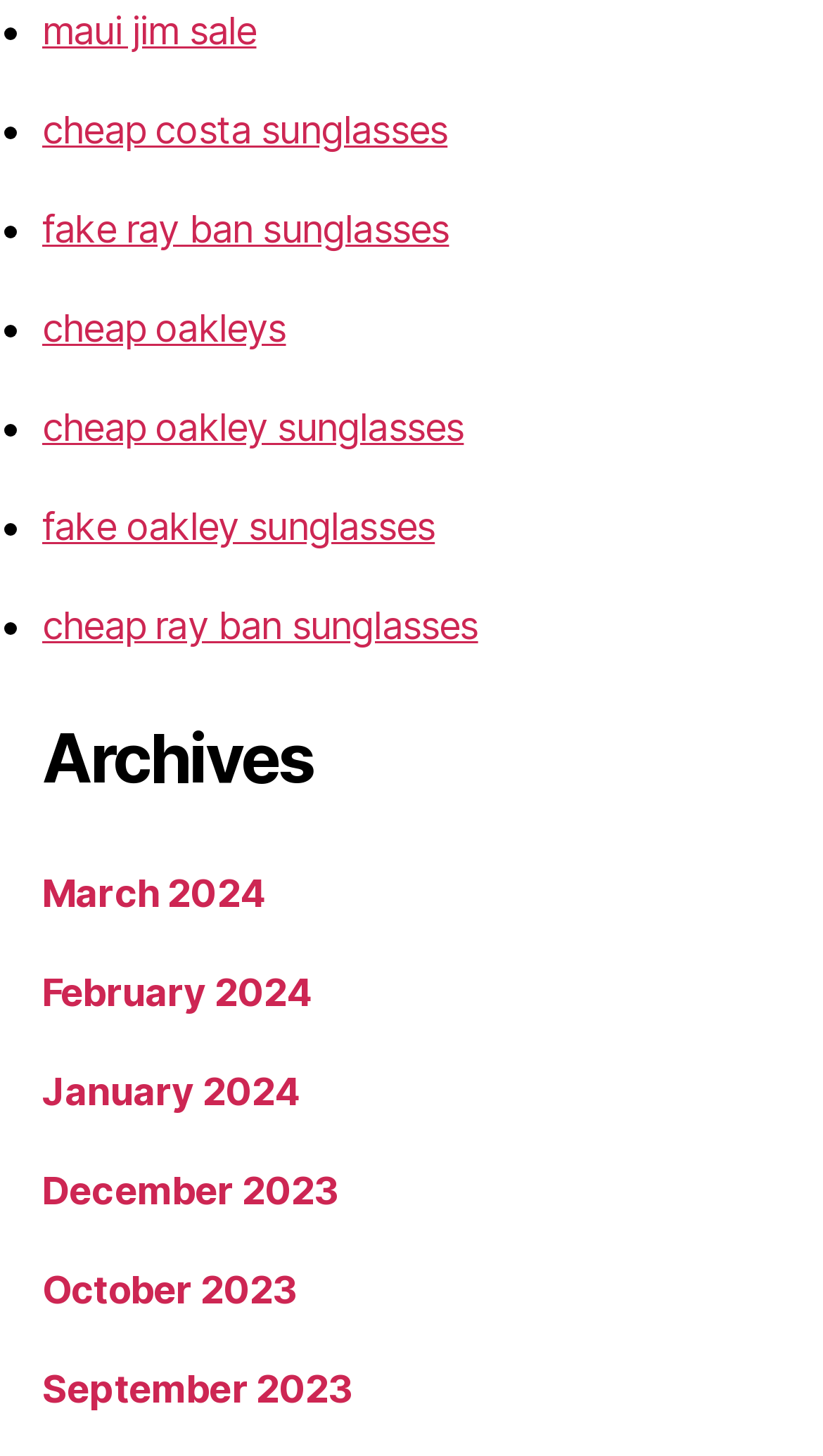How many list markers are there on the webpage?
Respond with a short answer, either a single word or a phrase, based on the image.

7